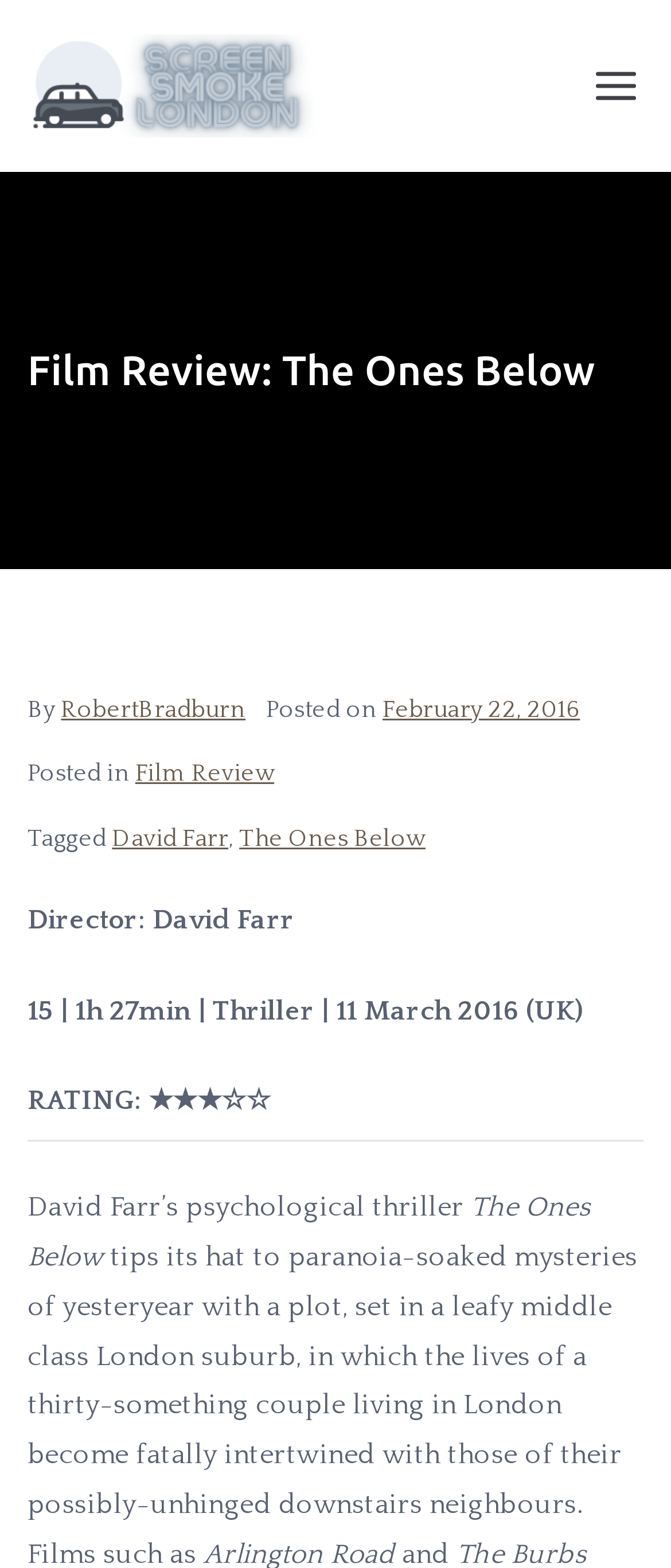Carefully examine the image and provide an in-depth answer to the question: What is the rating of the movie?

I found the answer by looking at the text 'RATING: ★★★☆☆' which is located below the movie details.